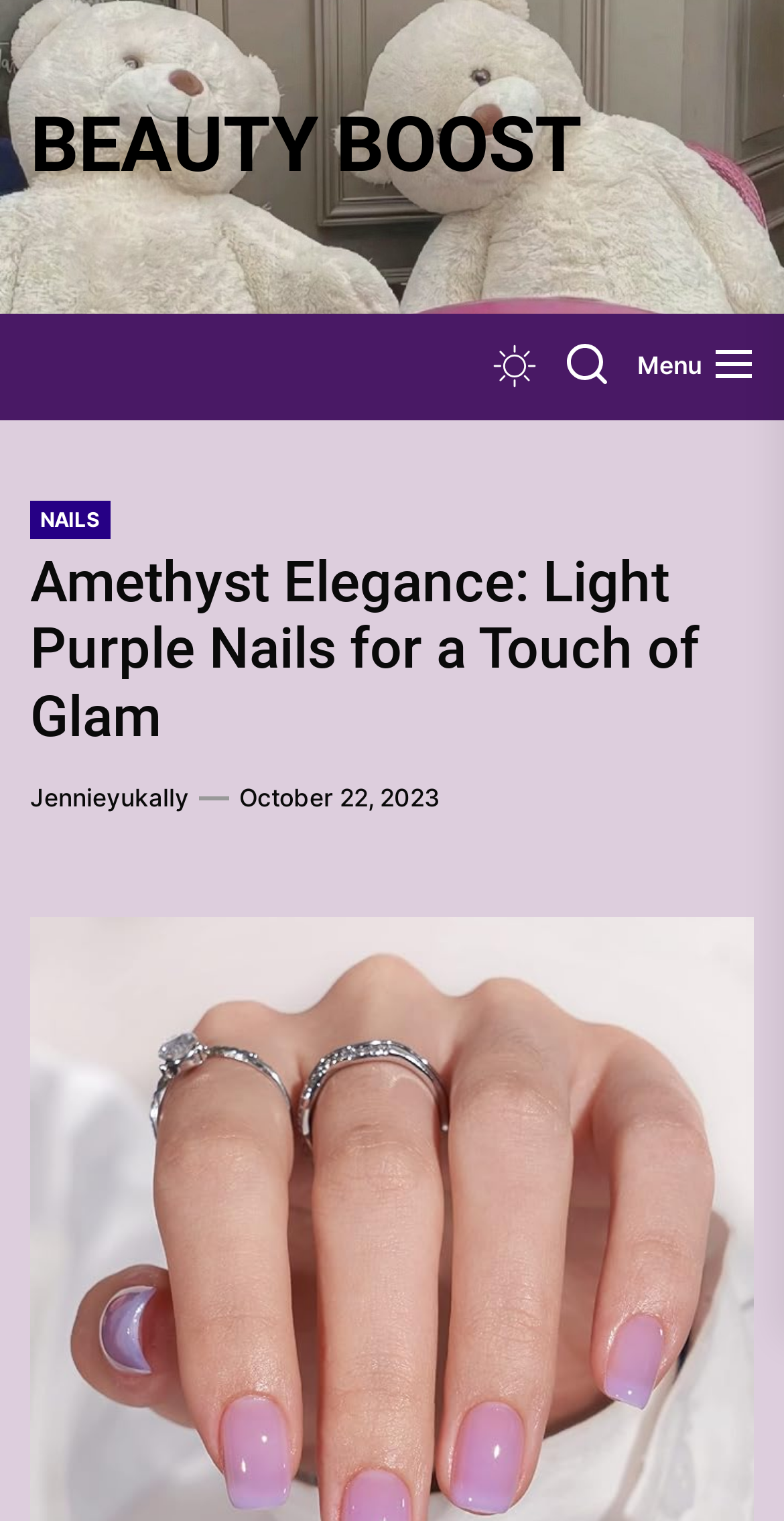Please respond to the question using a single word or phrase:
What is the name of the website?

Beauty boost